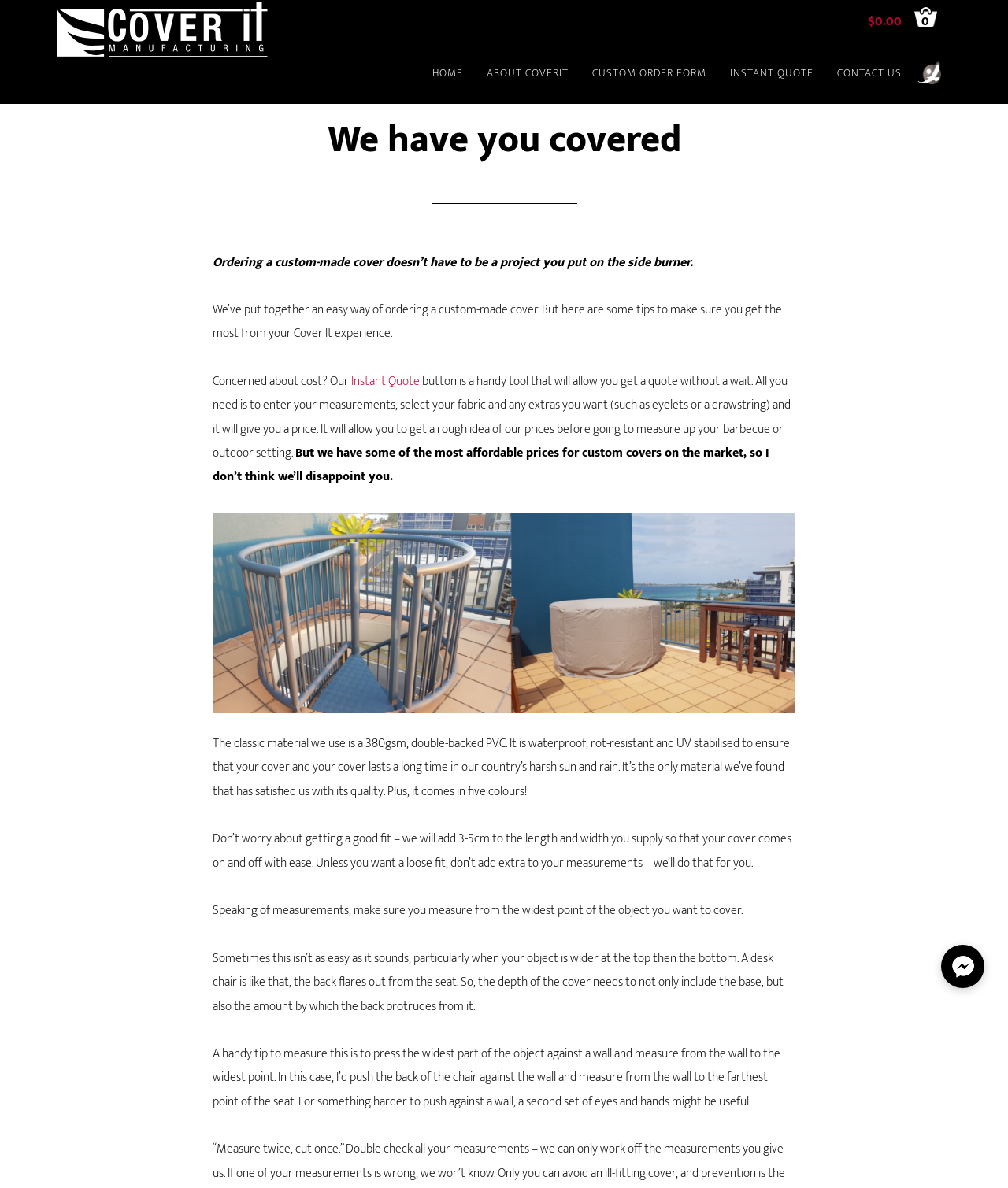Provide the bounding box coordinates of the HTML element this sentence describes: "Custom Order Form". The bounding box coordinates consist of four float numbers between 0 and 1, i.e., [left, top, right, bottom].

[0.576, 0.037, 0.712, 0.087]